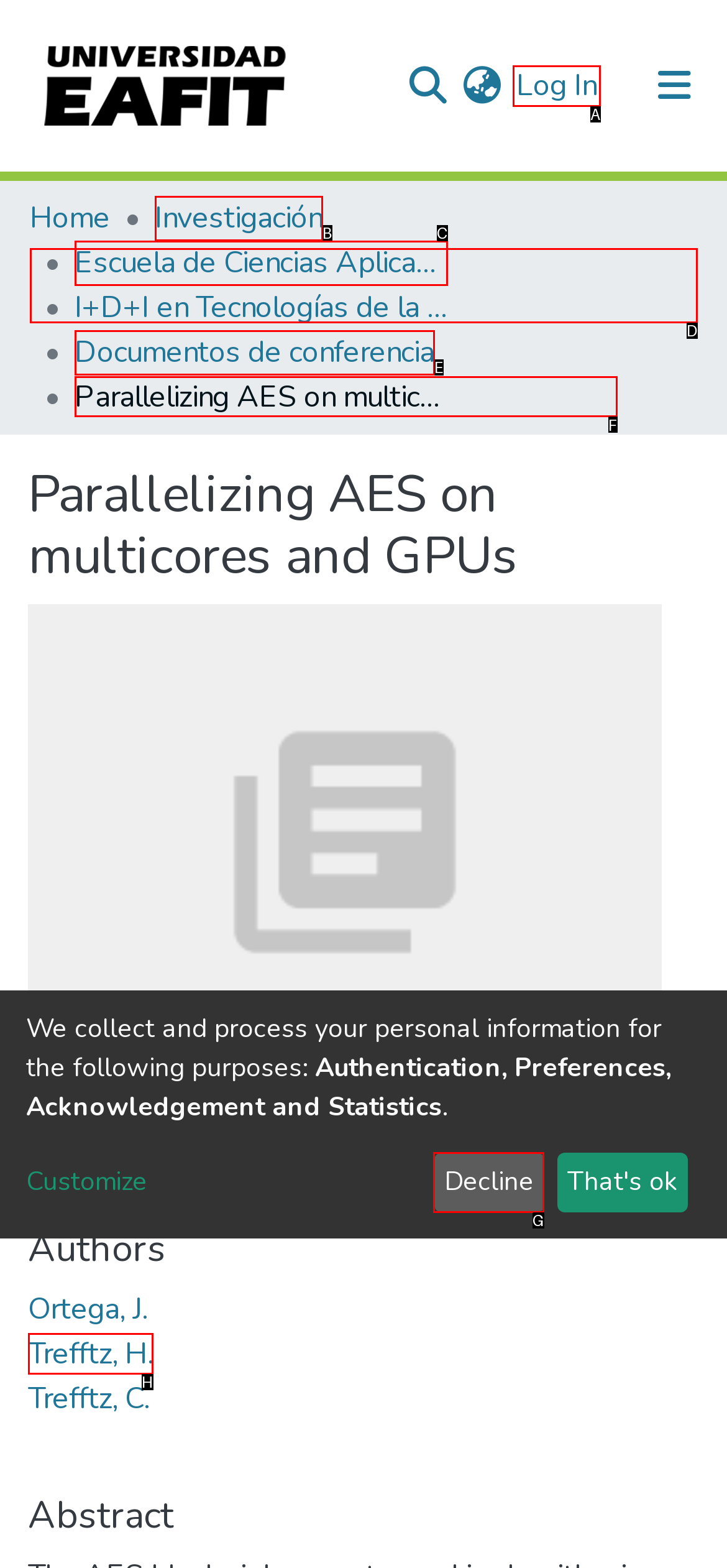To perform the task "View document details", which UI element's letter should you select? Provide the letter directly.

F